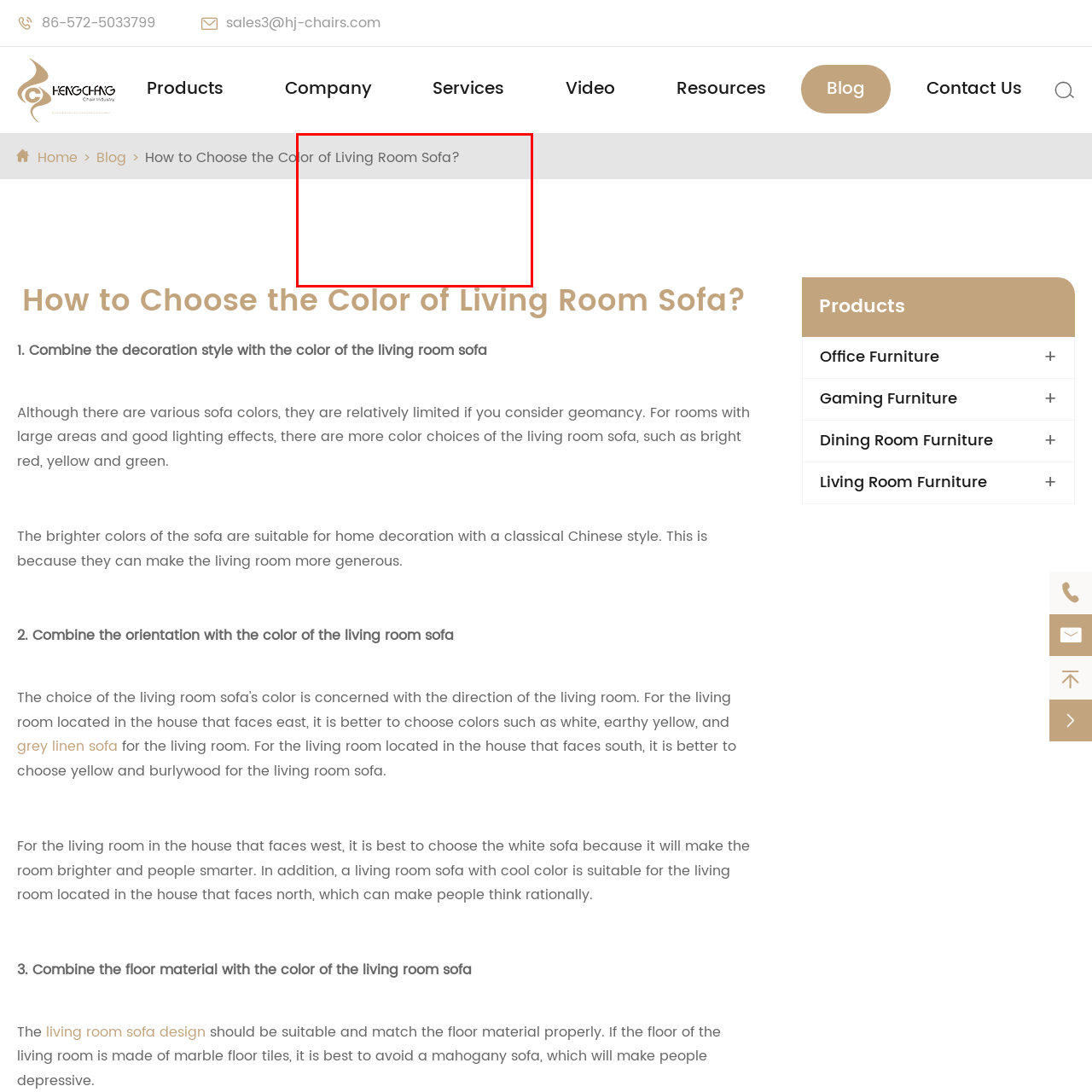Please analyze the portion of the image highlighted by the red bounding box and respond to the following question with a detailed explanation based on what you see: What other types of furniture can be explored on this webpage?

The presence of links to related products suggests that users can explore and potentially purchase other types of furniture beyond living room sofas, specifically gaming furniture and dining room furniture, on this webpage.